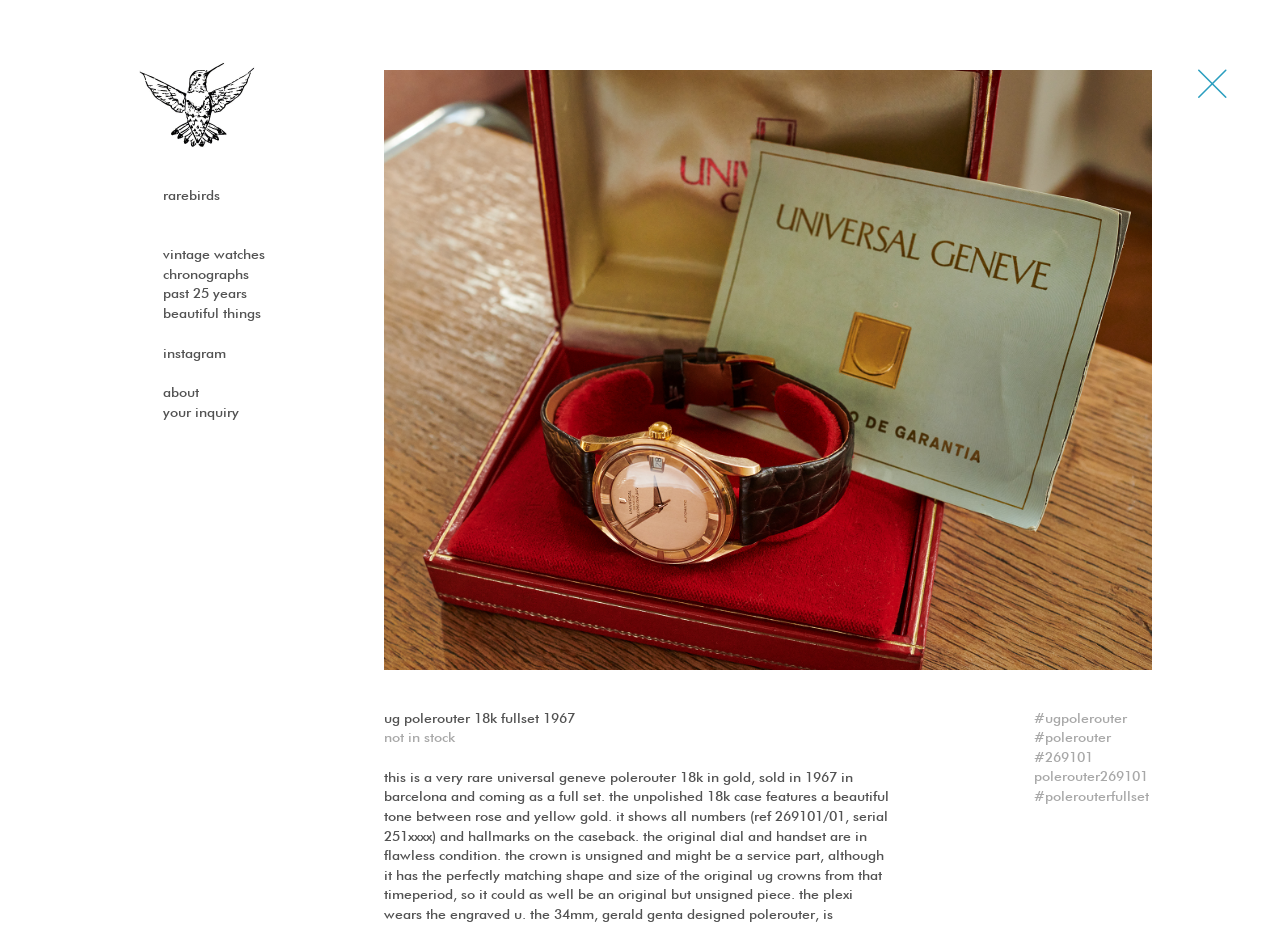Please find the bounding box for the UI component described as follows: "past 25 years".

[0.127, 0.308, 0.193, 0.329]